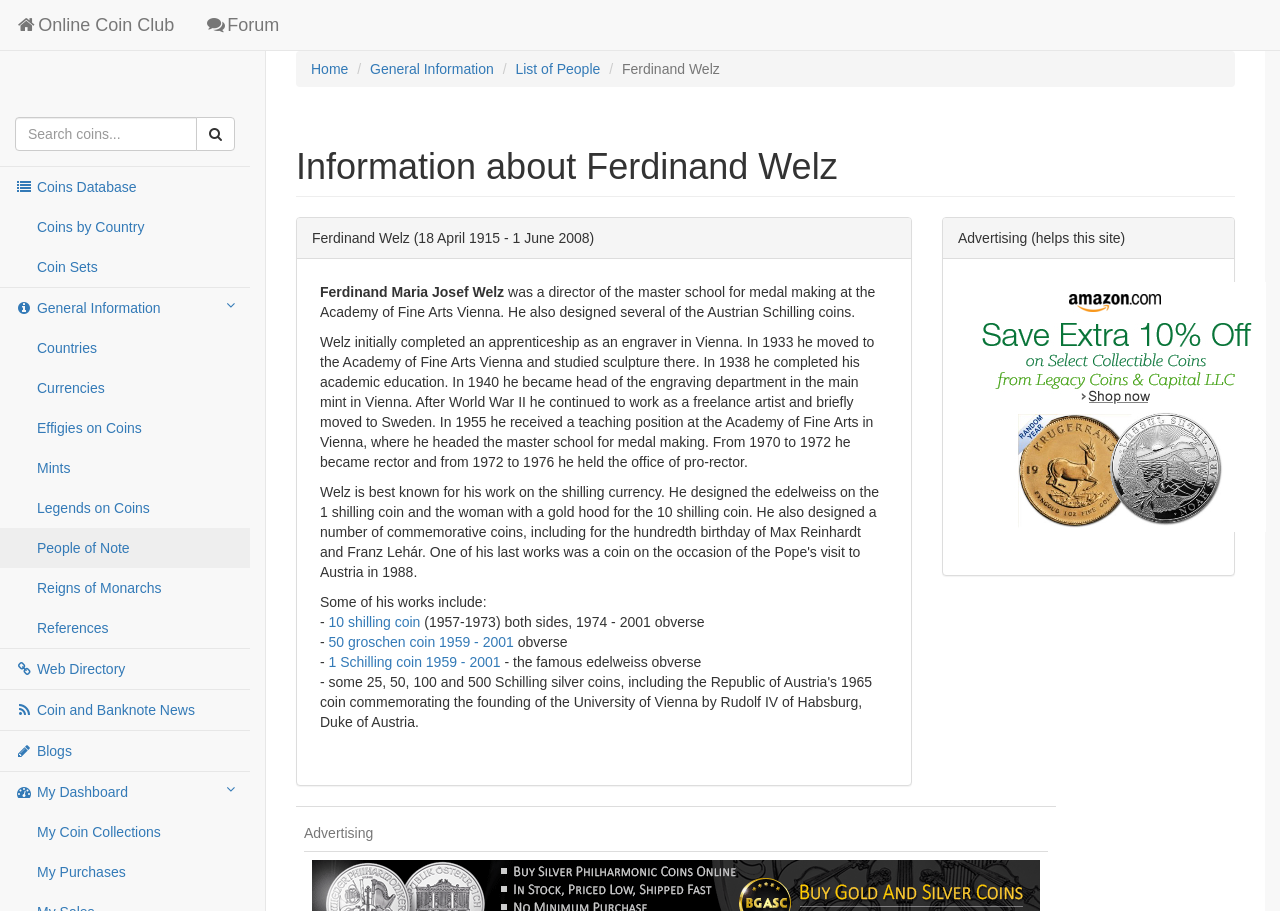Identify the bounding box coordinates for the element that needs to be clicked to fulfill this instruction: "Login to the website". Provide the coordinates in the format of four float numbers between 0 and 1: [left, top, right, bottom].

None